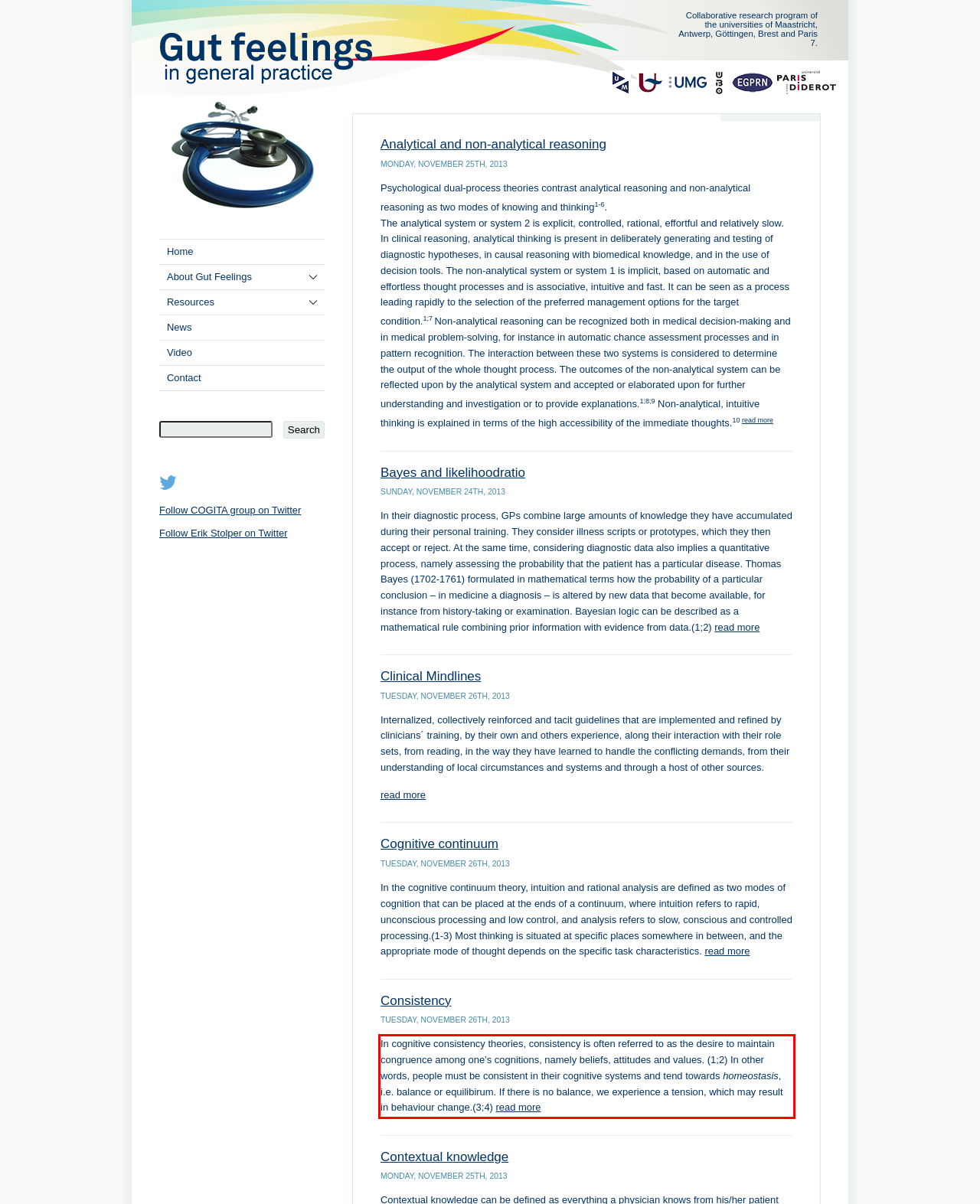From the screenshot of the webpage, locate the red bounding box and extract the text contained within that area.

In cognitive consistency theories, consistency is often referred to as the desire to maintain congruence among one’s cognitions, namely beliefs, attitudes and values. (1;2) In other words, people must be consistent in their cognitive systems and tend towards homeostasis, i.e. balance or equilibirum. If there is no balance, we experience a tension, which may result in behaviour change.(3;4) read more